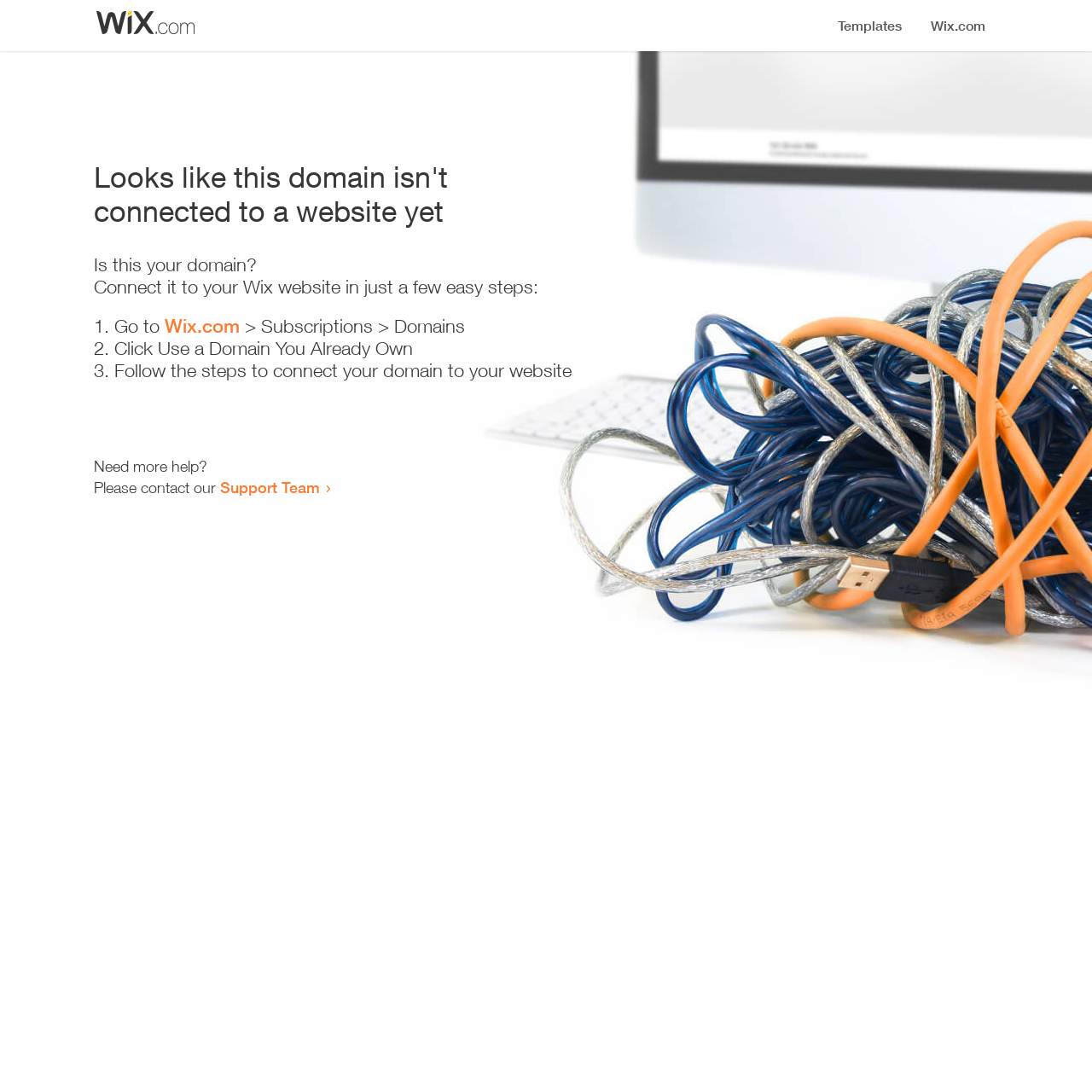With reference to the image, please provide a detailed answer to the following question: How many steps are required to connect the domain?

The webpage provides a list of steps to connect the domain, which includes '1. Go to Wix.com > Subscriptions > Domains', '2. Click Use a Domain You Already Own', and '3. Follow the steps to connect your domain to your website'. Therefore, there are 3 steps required to connect the domain.